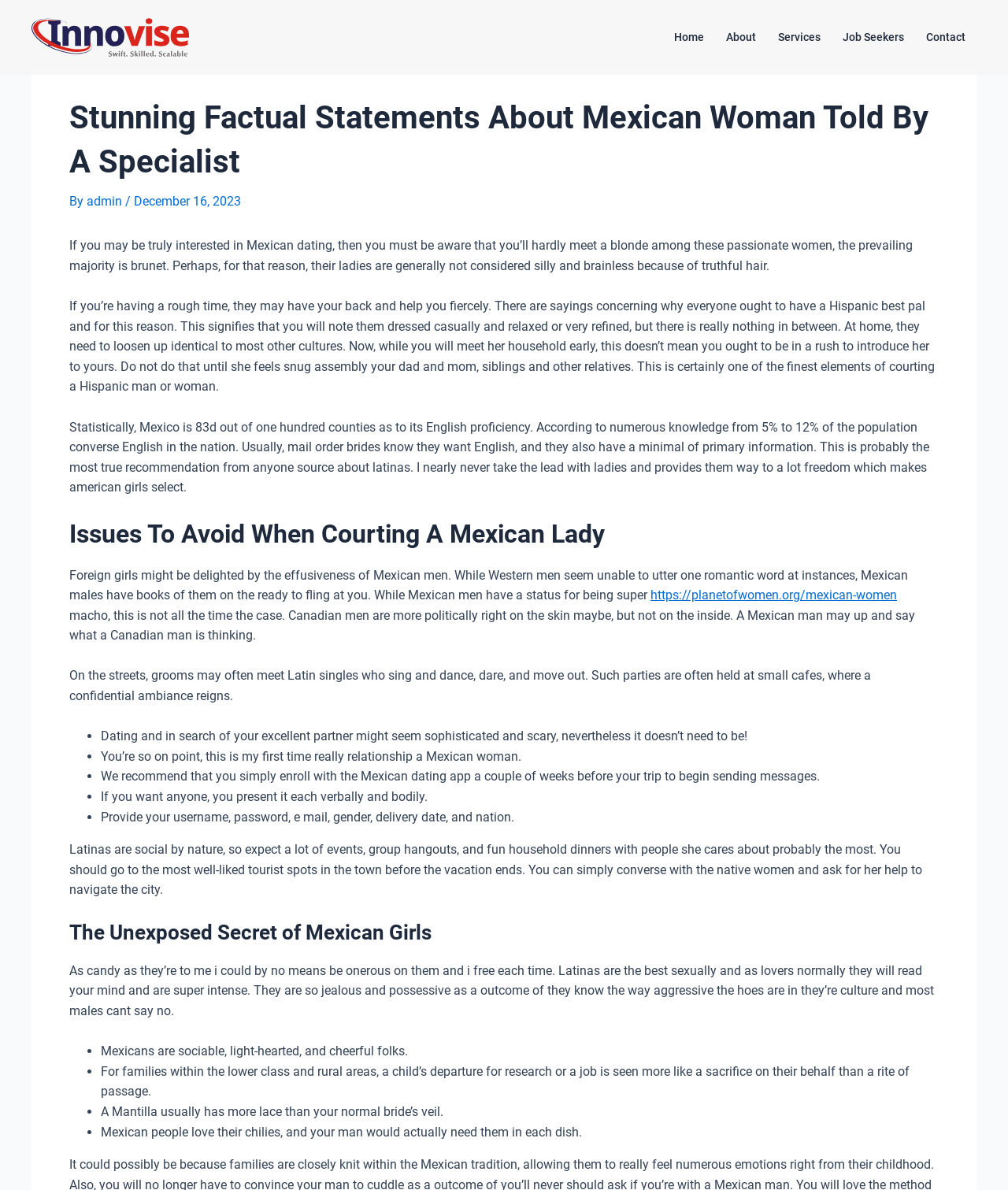Based on the image, please respond to the question with as much detail as possible:
What is the main topic of this webpage?

Based on the webpage content, it appears that the main topic is about Mexican women, specifically their characteristics, behaviors, and cultural background. The webpage provides various factual statements and insights about Mexican women, making it clear that they are the central focus of the webpage.